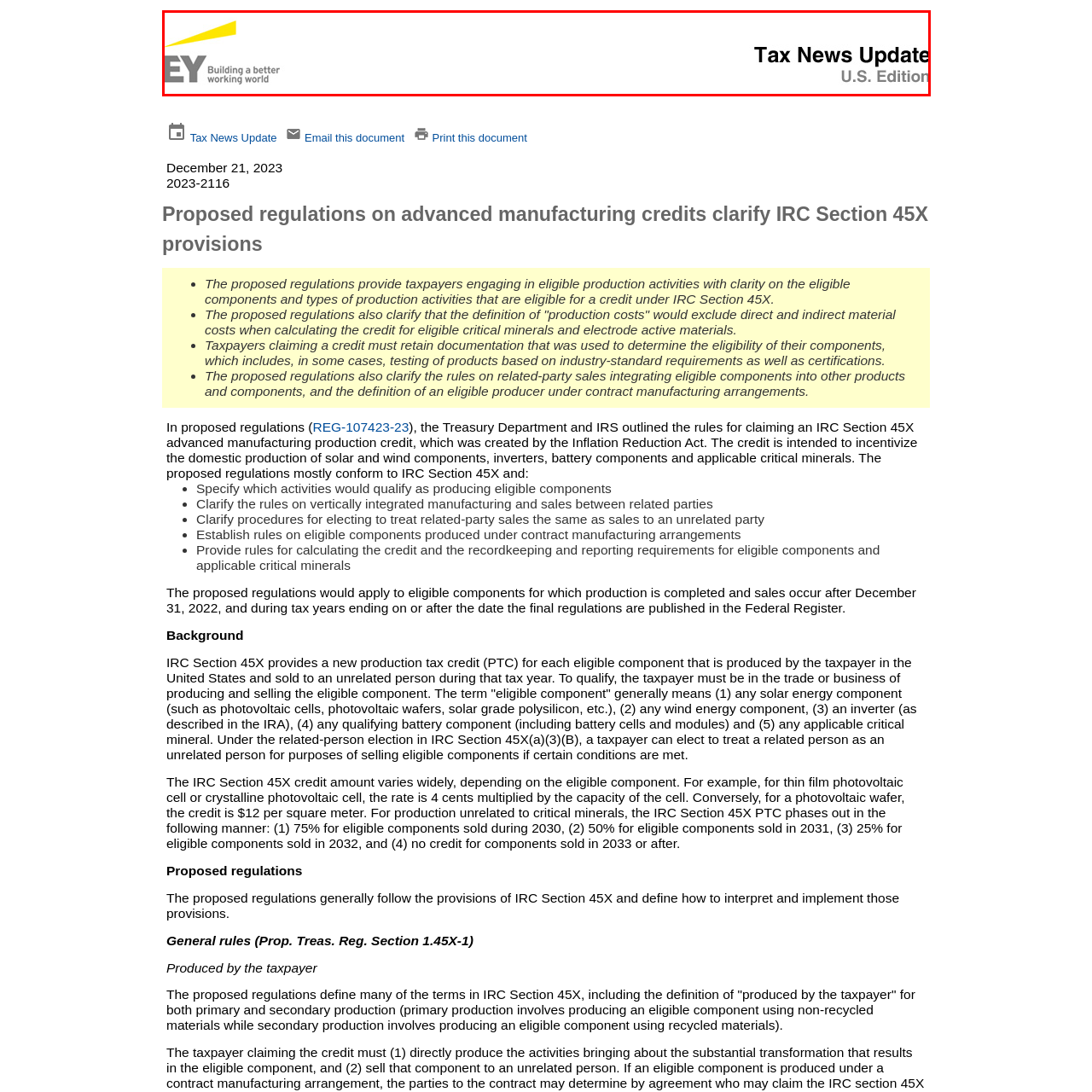Inspect the image surrounded by the red outline and respond to the question with a brief word or phrase:
What is the main focus of the content?

U.S. tax regulations